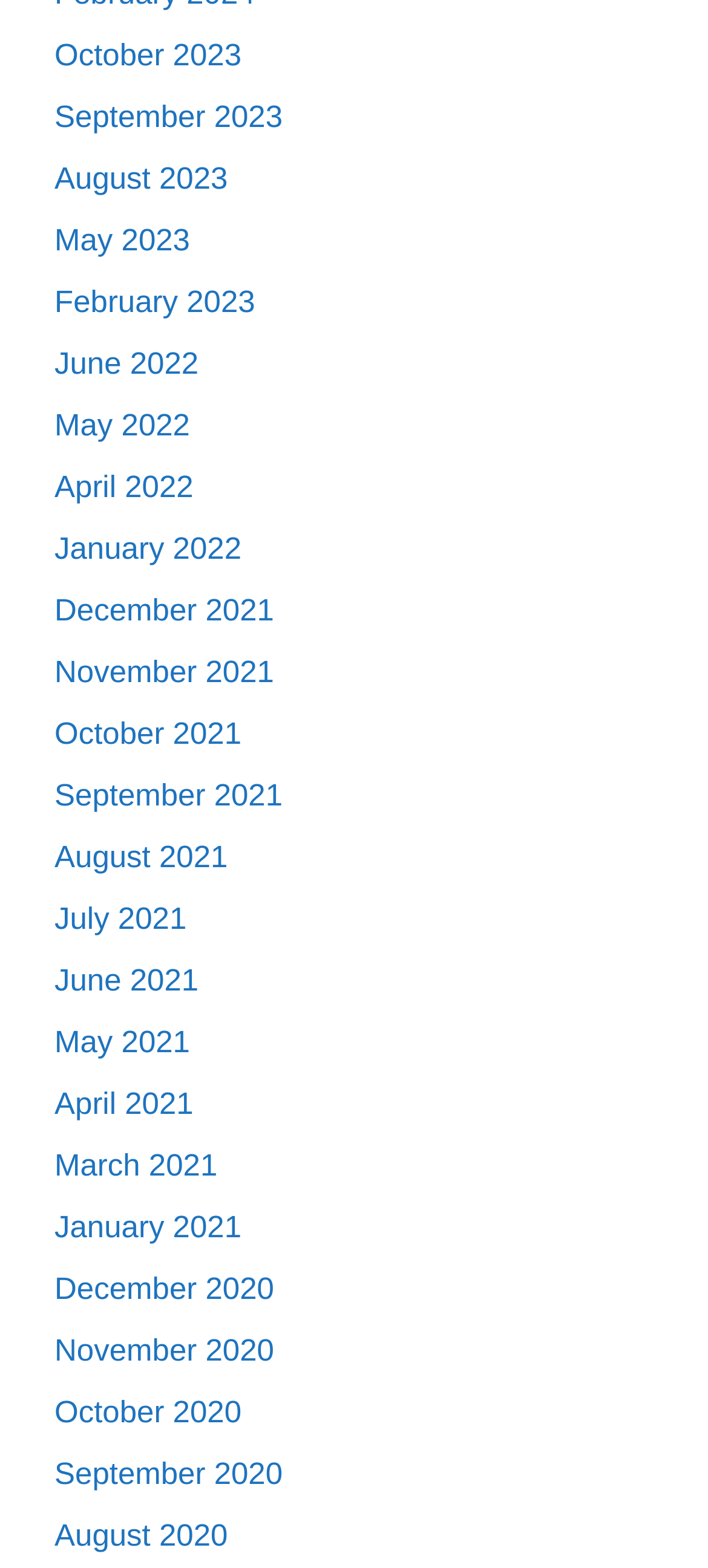Give a short answer to this question using one word or a phrase:
How many months are listed on the webpage?

24